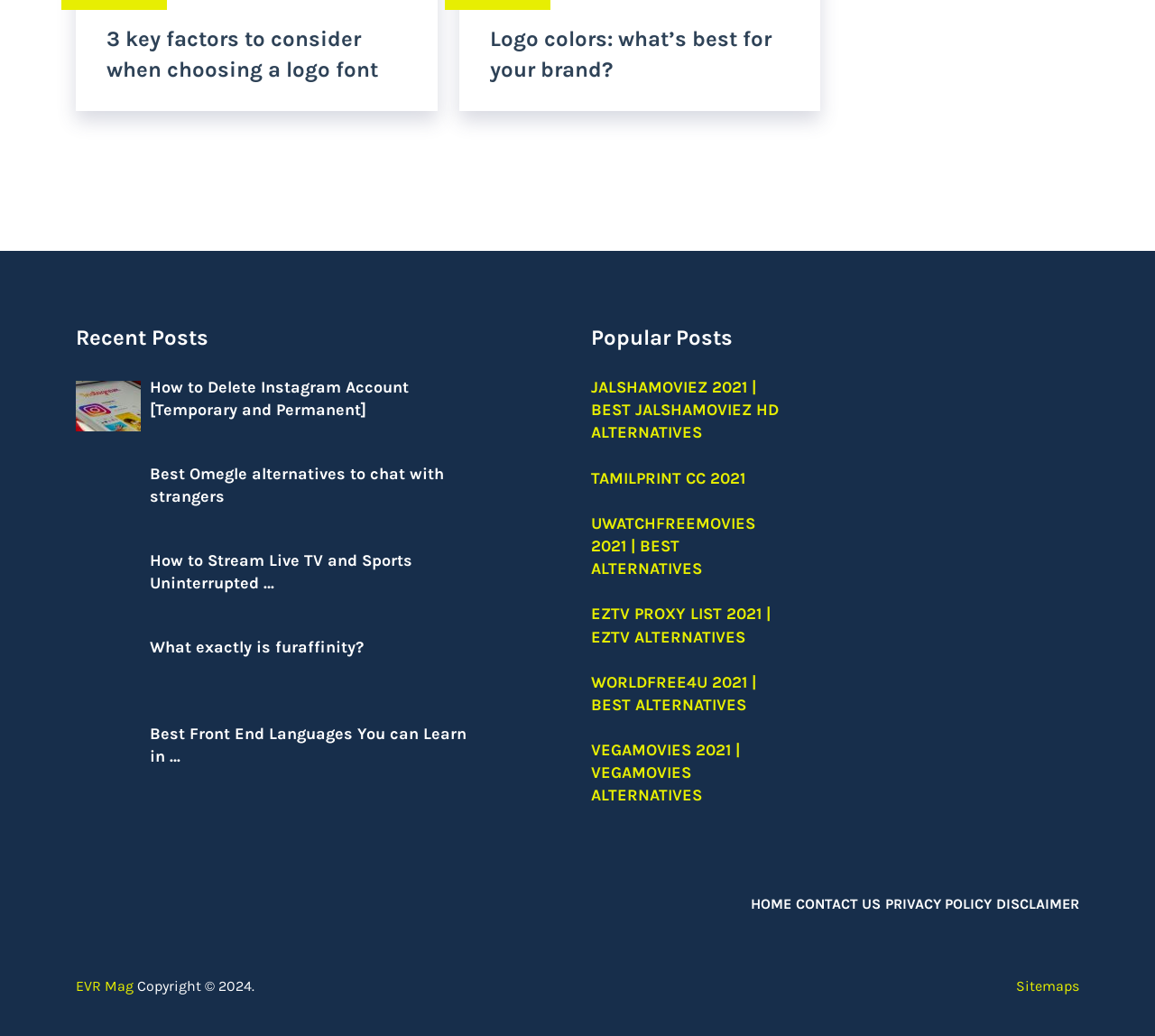Answer the question using only a single word or phrase: 
What is the category of the posts under 'Recent Posts'?

Various topics